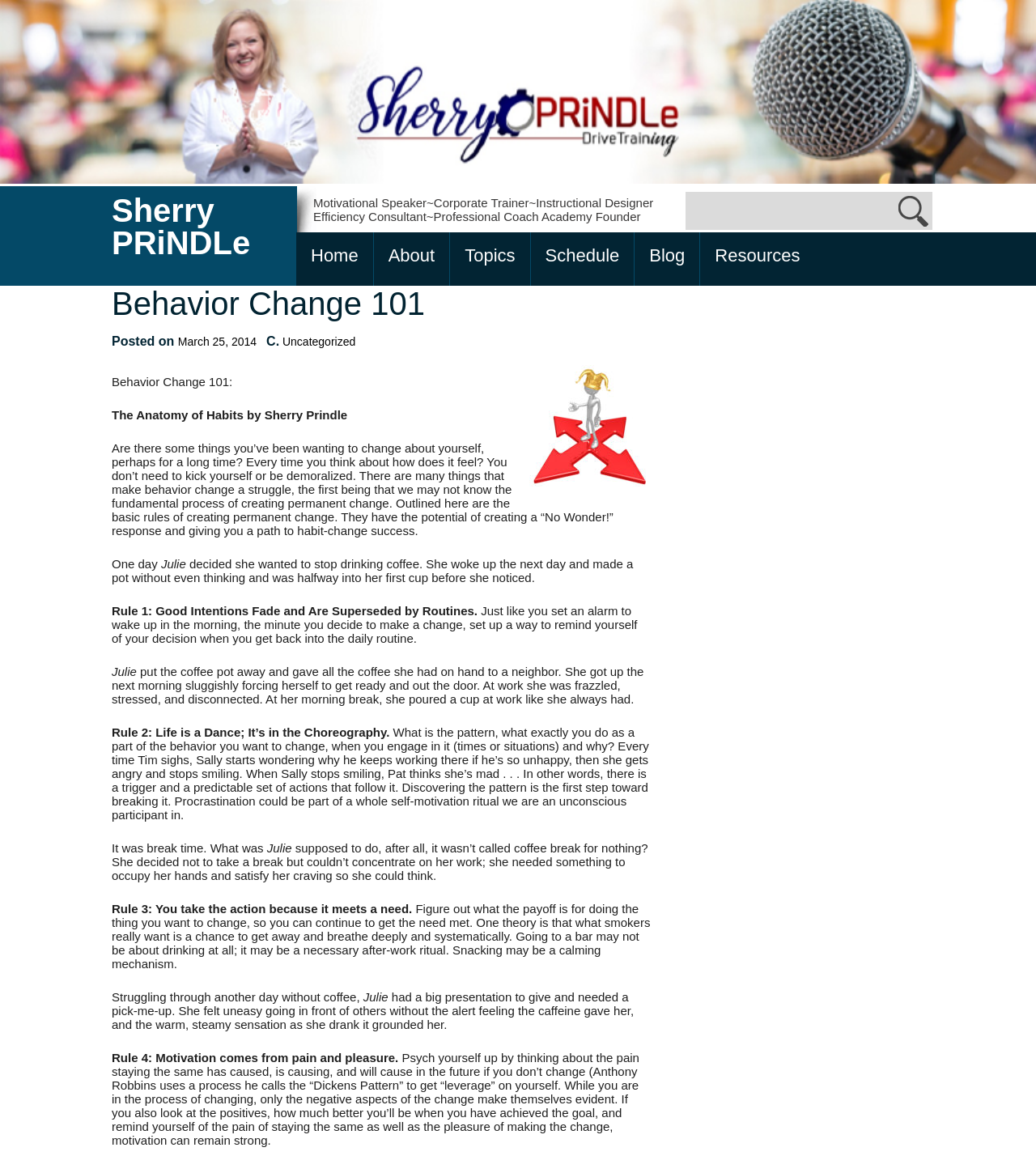Identify the bounding box coordinates of the clickable region necessary to fulfill the following instruction: "Click on the 'Home' link". The bounding box coordinates should be four float numbers between 0 and 1, i.e., [left, top, right, bottom].

[0.286, 0.201, 0.36, 0.247]